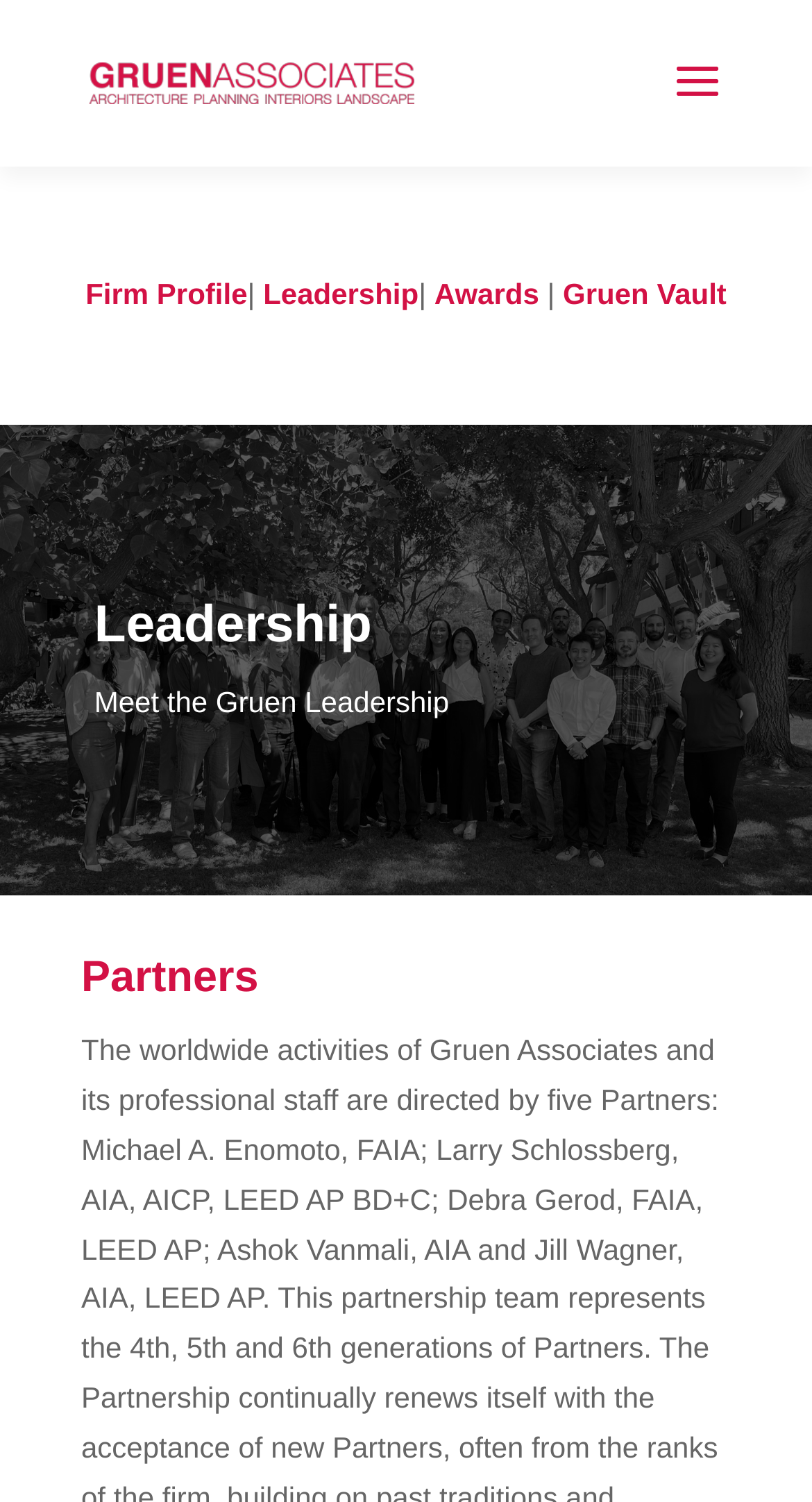Identify the bounding box of the HTML element described here: "Leadership". Provide the coordinates as four float numbers between 0 and 1: [left, top, right, bottom].

[0.324, 0.184, 0.516, 0.207]